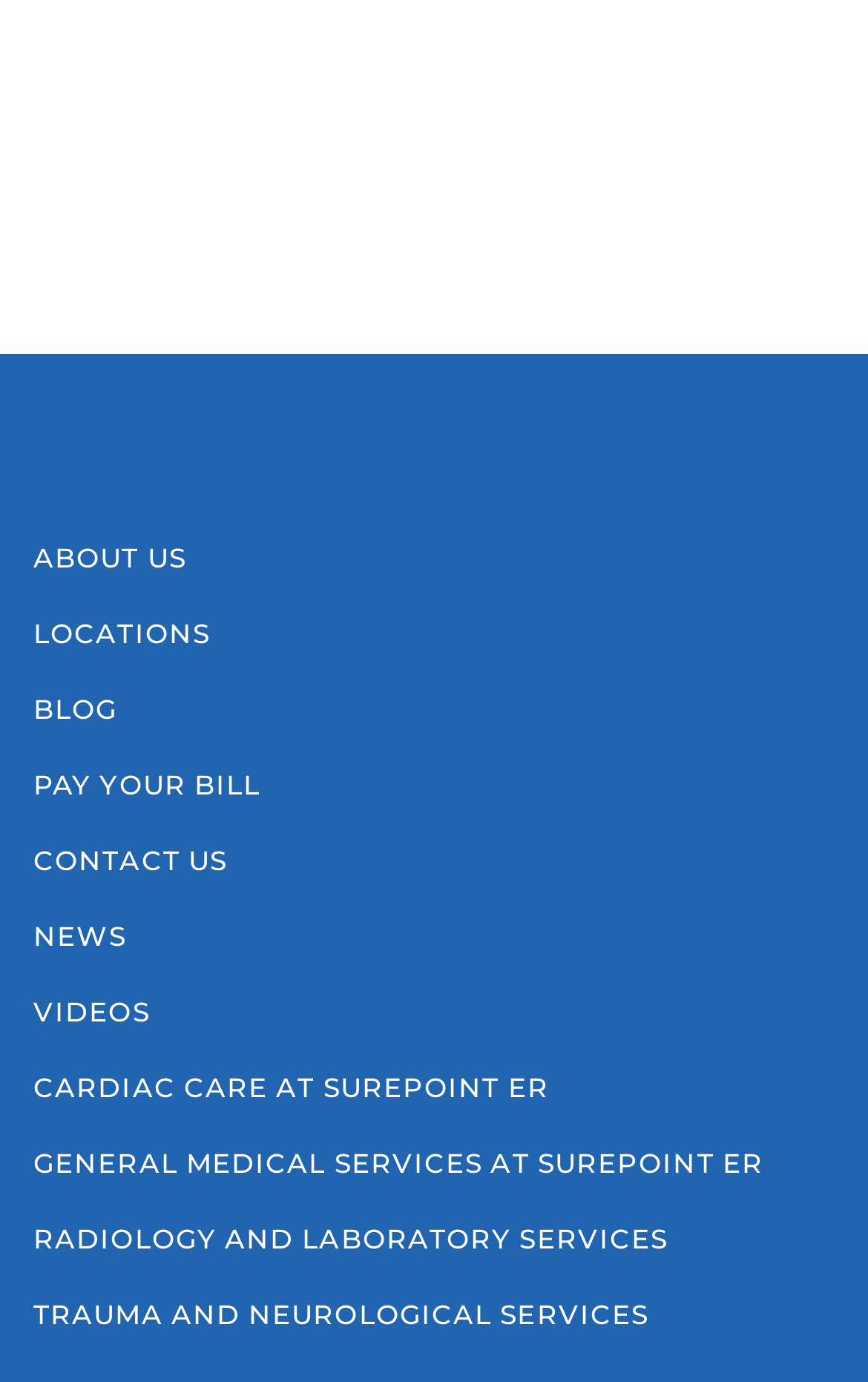Please give a concise answer to this question using a single word or phrase: 
What is the purpose of the 'PAY YOUR BILL' link?

To pay a bill